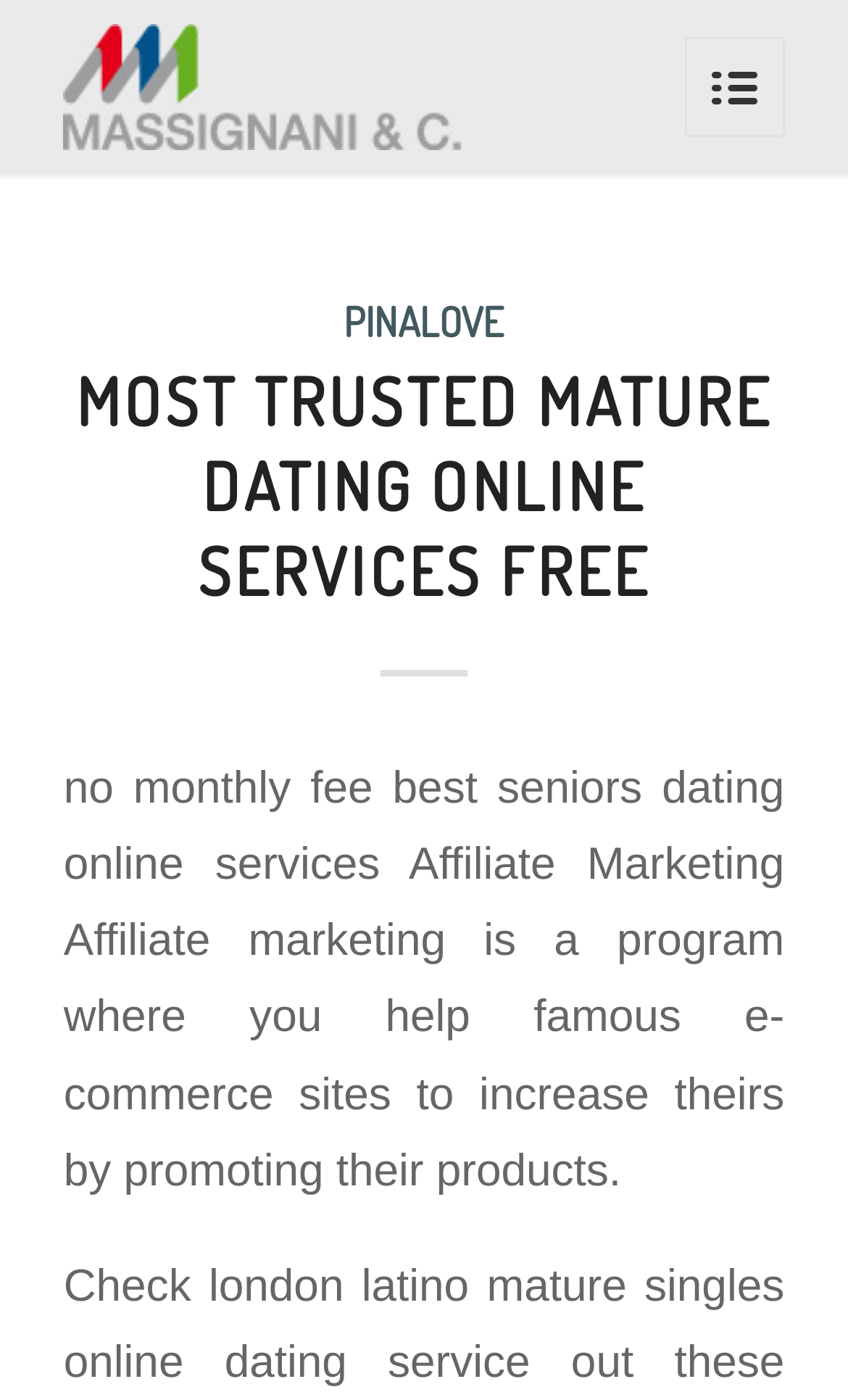Describe all visible elements and their arrangement on the webpage.

The webpage is about mature dating online services, specifically highlighting Massignani as a trusted option. At the top-left corner, there is a link to Massignani, accompanied by an image with the same name. 

Below the Massignani link, there is a prominent heading that reads "MOST TRUSTED MATURE DATING ONLINE SERVICES FREE". This heading is divided into a link and a non-link part, with the link portion covering most of the text. 

To the right of the Massignani link, there is a hidden link with a cryptic character '\ue8a5', which contains two nested links. The first nested link is to PINALOVE, positioned roughly in the middle of the page. The second nested link has the same text as the prominent heading mentioned earlier.

Below the heading, there is a block of text that explains affiliate marketing in the context of seniors dating online services. This text spans almost the entire width of the page and takes up a significant portion of the vertical space.